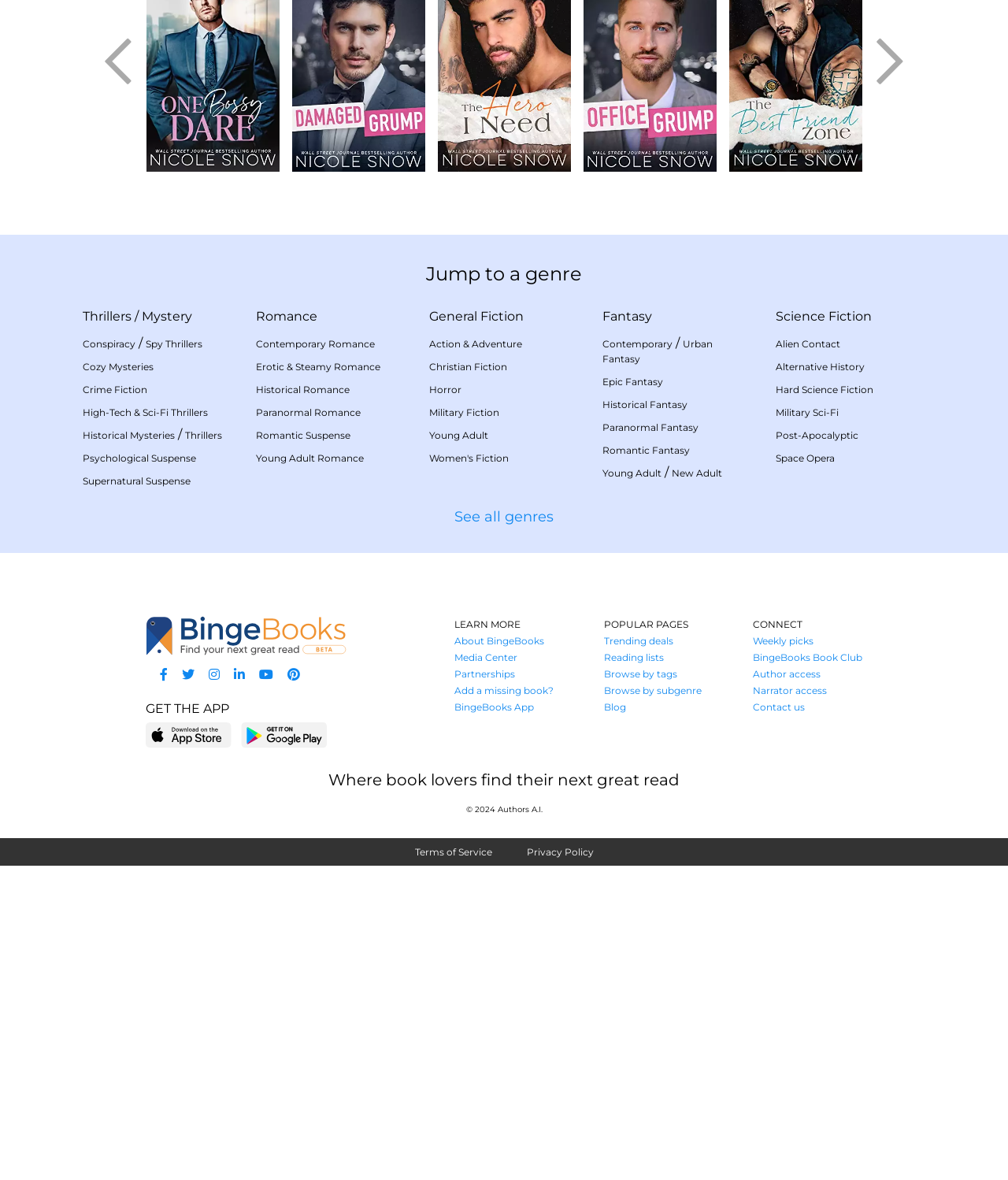Find the bounding box coordinates of the area to click in order to follow the instruction: "Click on Thrillers".

[0.082, 0.262, 0.13, 0.275]